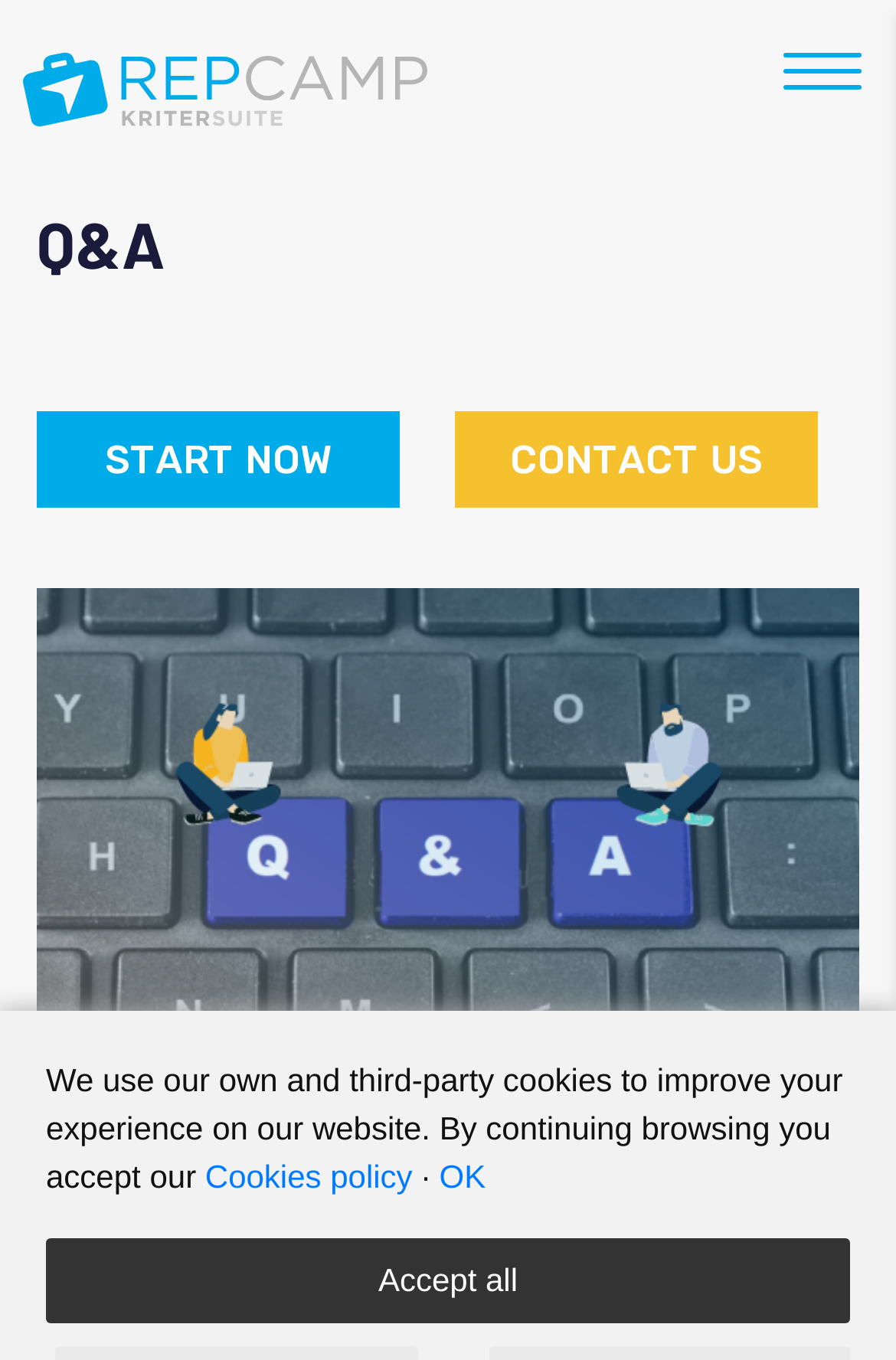Please determine the bounding box coordinates for the UI element described here. Use the format (top-left x, top-left y, bottom-right x, bottom-right y) with values bounded between 0 and 1: OK

[0.49, 0.851, 0.542, 0.878]